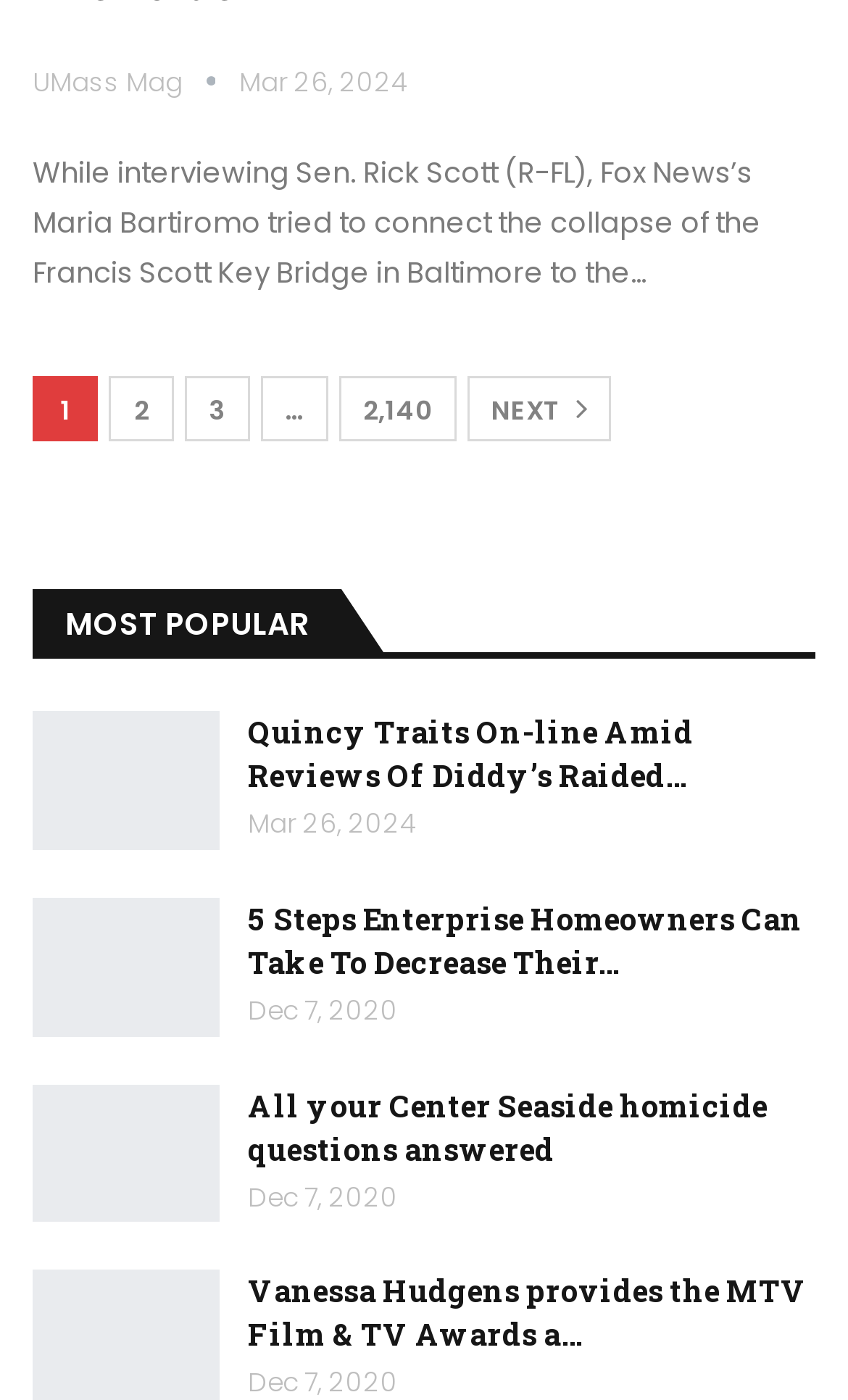Respond with a single word or phrase to the following question:
What is the name of the news magazine?

UMass Mag